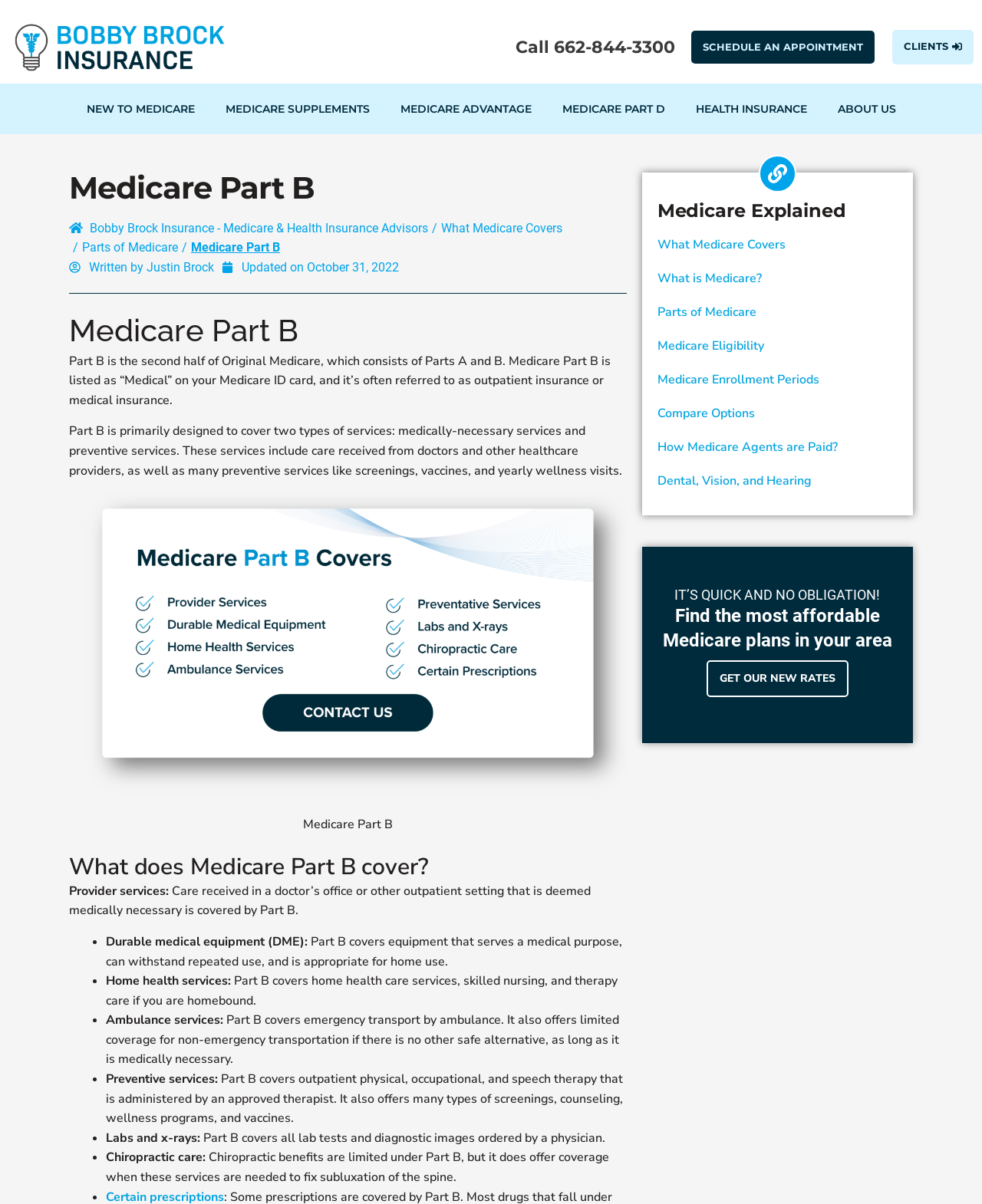Show the bounding box coordinates for the HTML element described as: "How Medicare Agents are Paid?".

[0.669, 0.358, 0.914, 0.386]